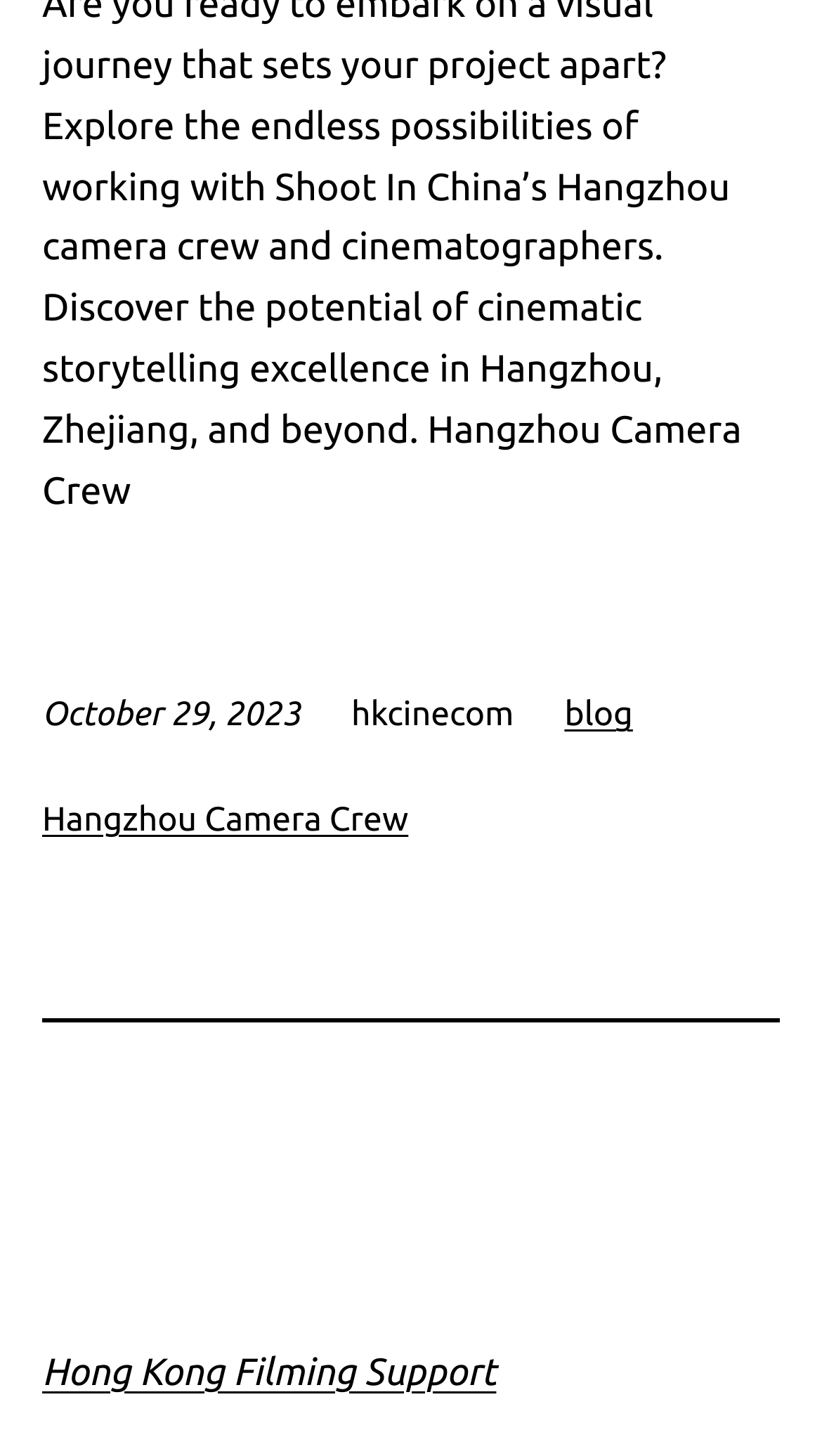What is the current date?
Answer the question with as much detail as possible.

The current date can be found at the top of the webpage, where it is displayed as 'October 29, 2023'.